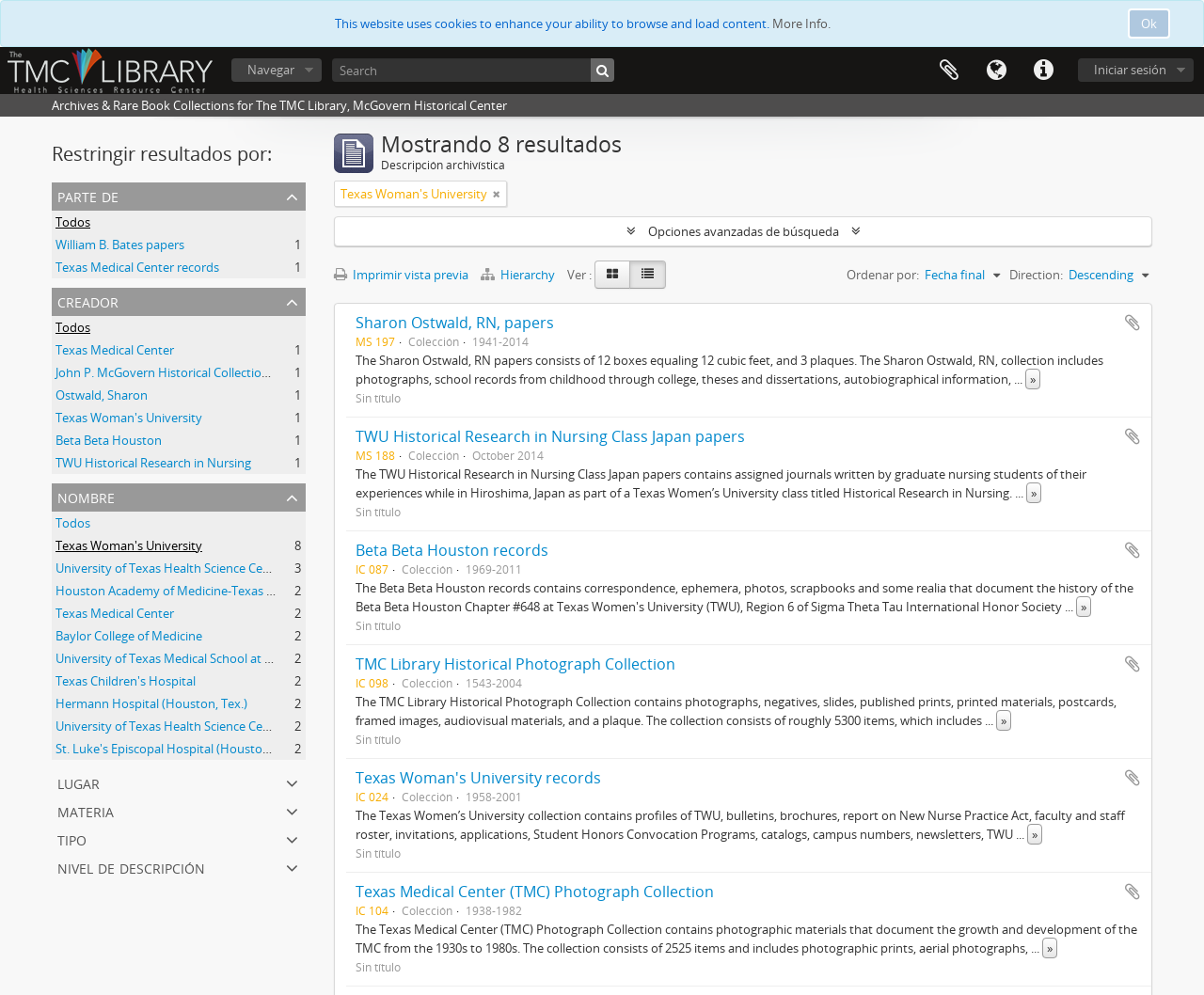What is the name of the first collection?
Give a detailed response to the question by analyzing the screenshot.

I found the answer by looking at the first article element on the webpage, which contains a link with the text 'Sharon Ostwald, RN, papers'. This link is likely the name of the first collection.